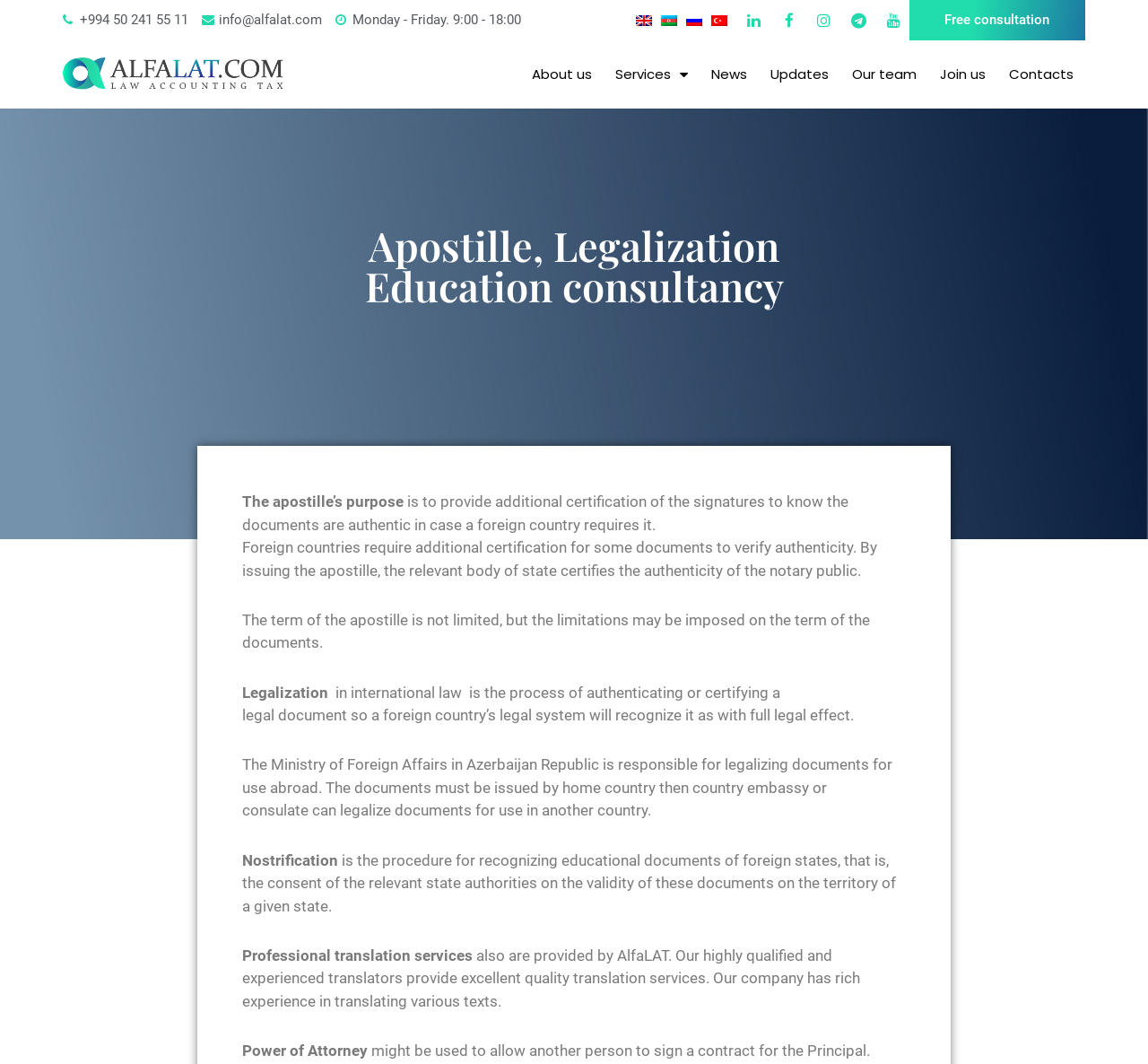Give a short answer using one word or phrase for the question:
What service is provided by AlfaLAT besides apostille and legalization?

Translation services